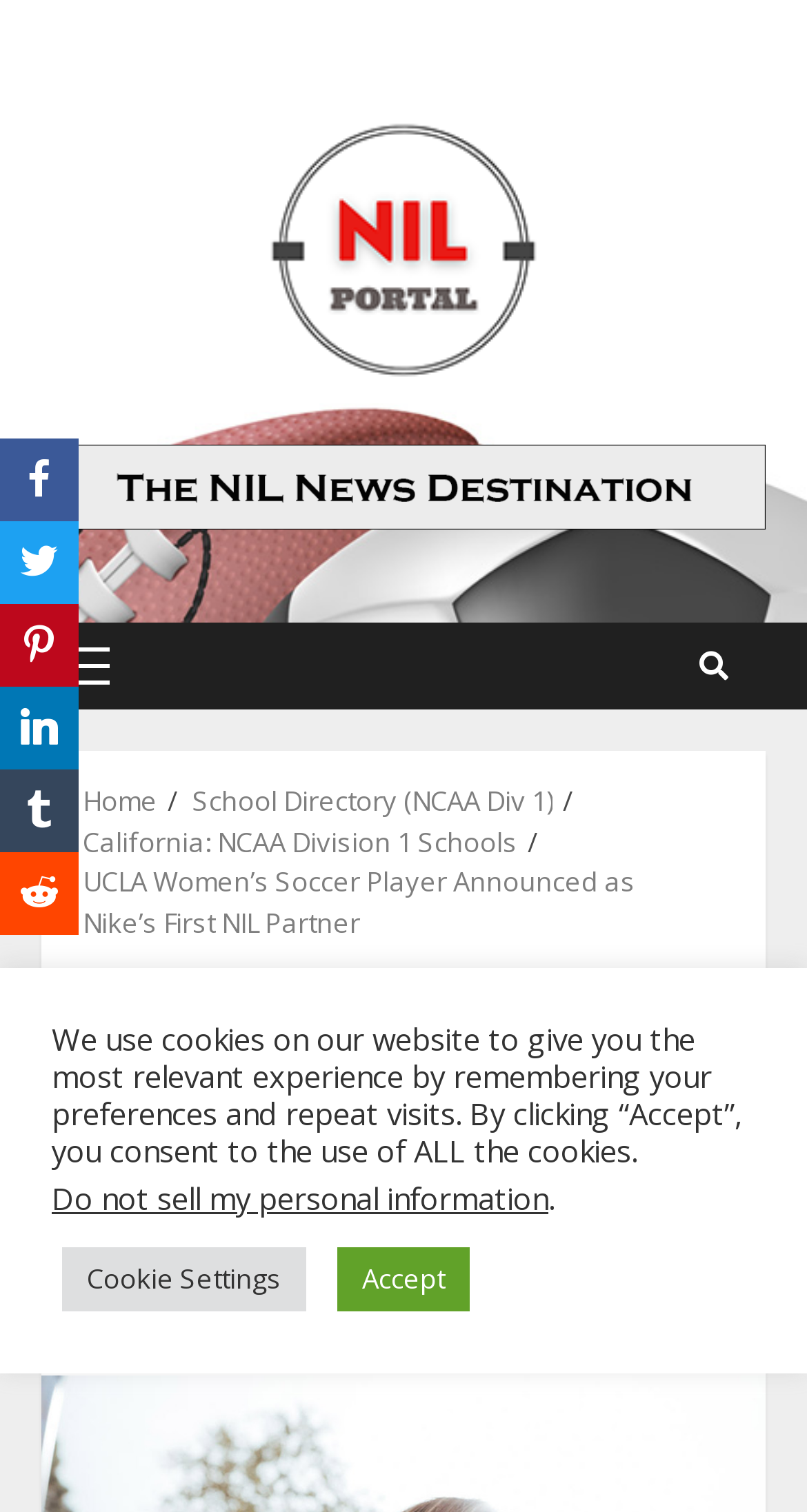Find the bounding box coordinates for the area that should be clicked to accomplish the instruction: "Read more about NIL Portal Staff".

[0.141, 0.834, 0.39, 0.858]